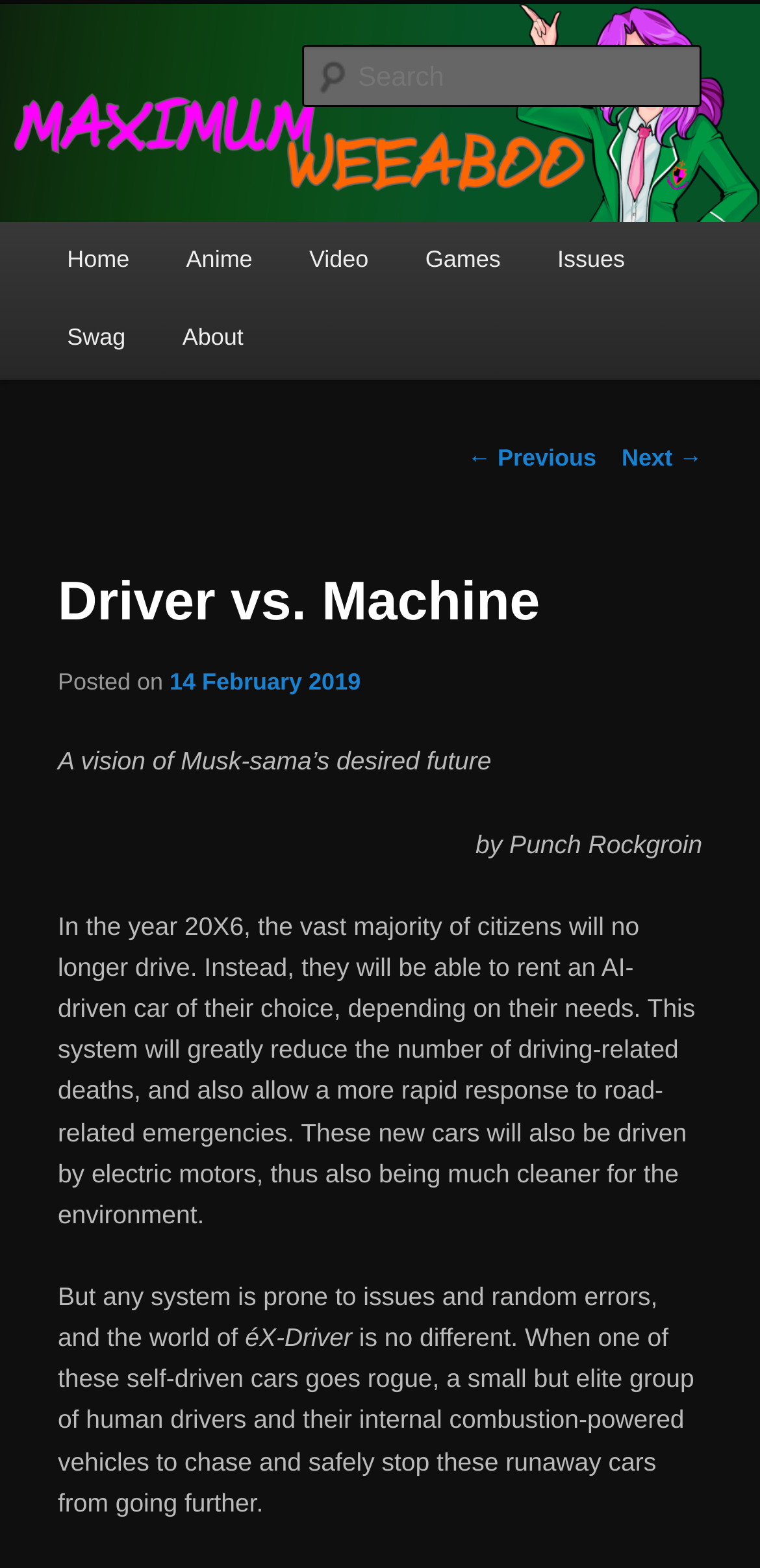Find the bounding box coordinates for the HTML element described as: "parent_node: MaximumWeeaboo Site Simulator". The coordinates should consist of four float values between 0 and 1, i.e., [left, top, right, bottom].

[0.0, 0.002, 1.0, 0.142]